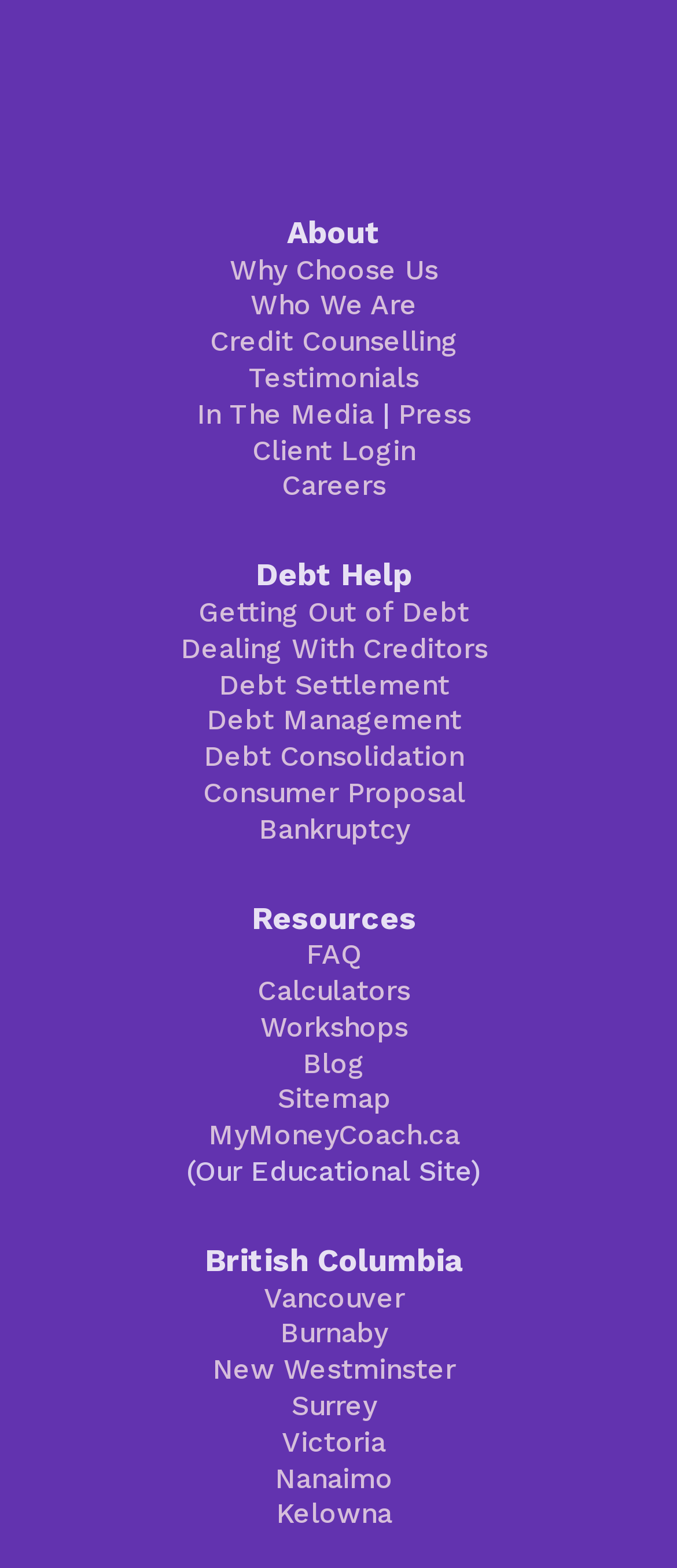Please mark the bounding box coordinates of the area that should be clicked to carry out the instruction: "Learn about 'Debt Help'".

[0.378, 0.355, 0.609, 0.378]